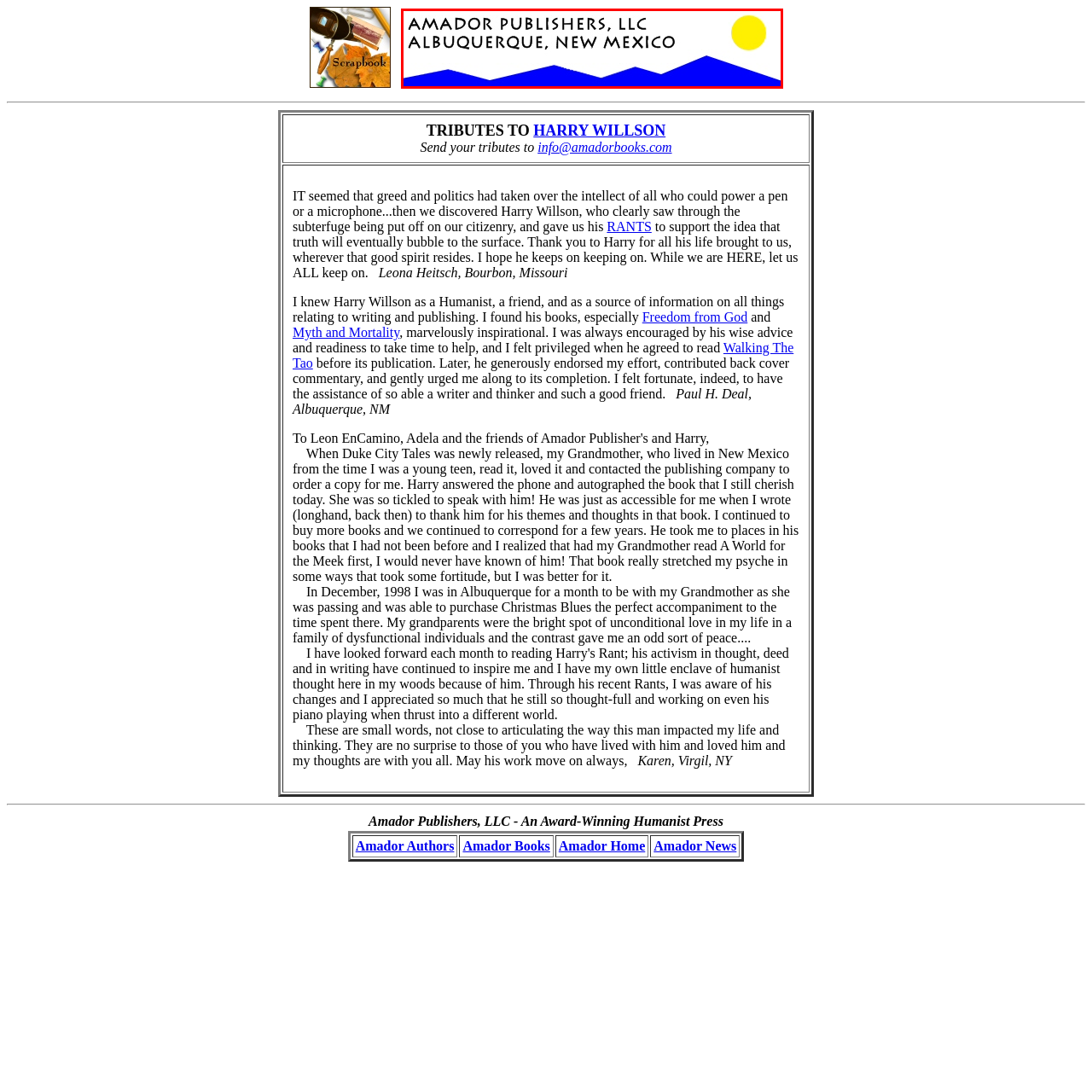What does the bright yellow sun symbolize?
Inspect the image within the red bounding box and answer concisely using one word or a short phrase.

Warmth and creativity